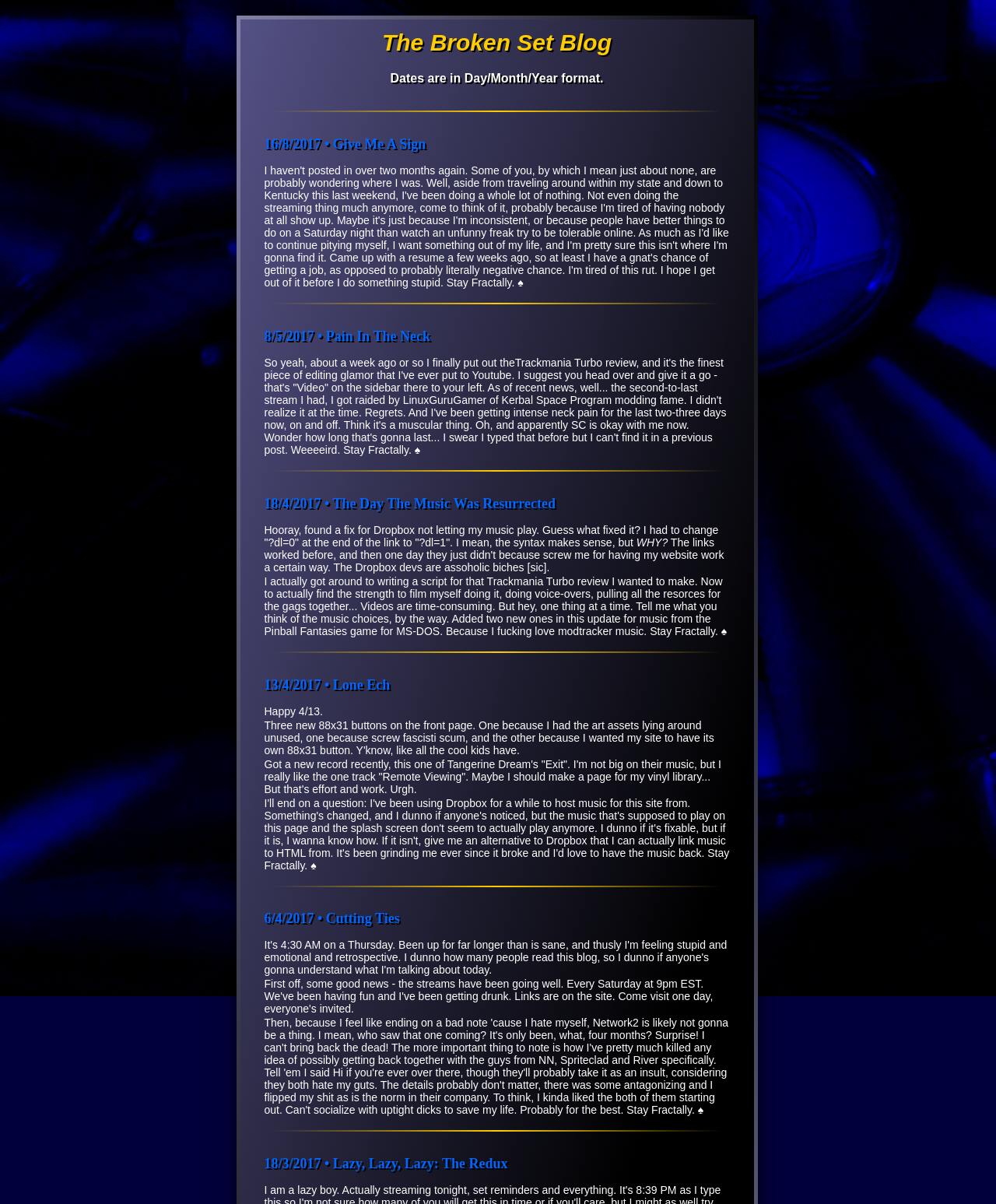What is the author's favorite music type?
Based on the image, please offer an in-depth response to the question.

The author's favorite music type is modtracker music, as mentioned in the blog post '18/4/2017 • The Day The Music Was Resurrected', where the author says 'I fucking love modtracker music'.